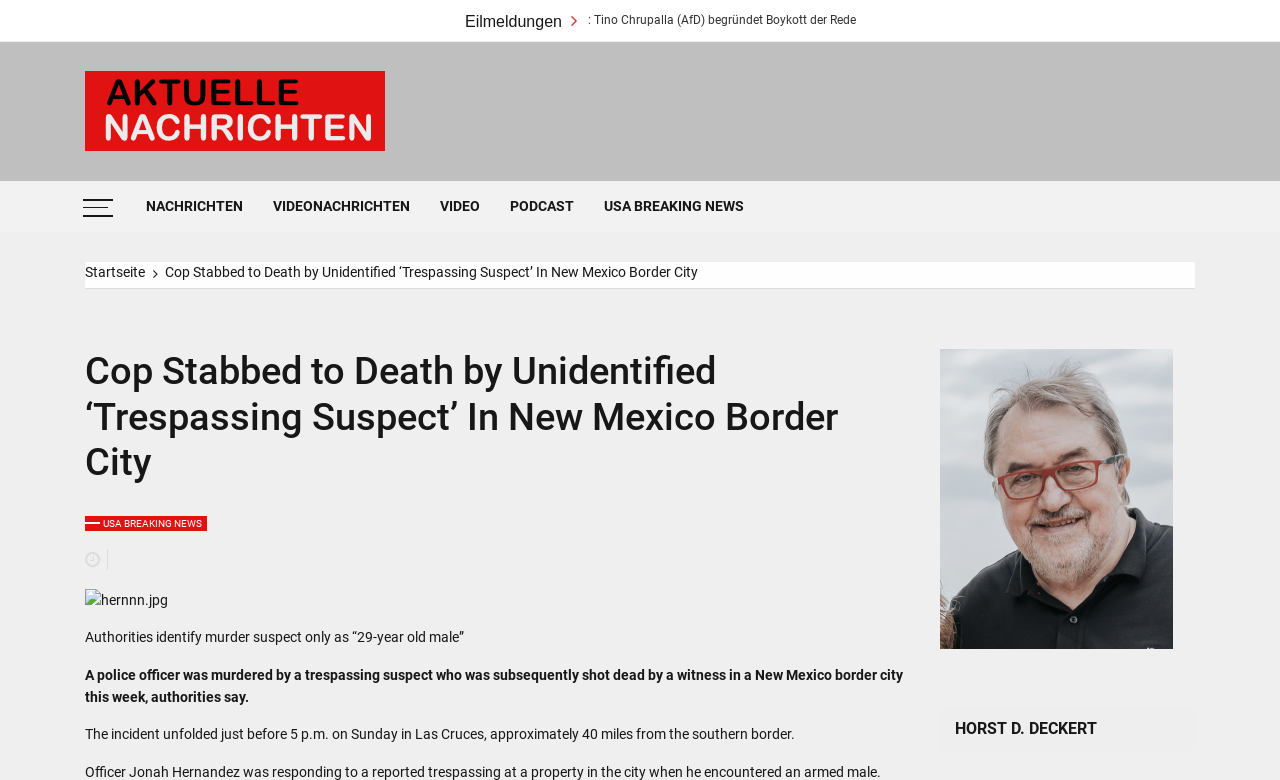Specify the bounding box coordinates (top-left x, top-left y, bottom-right x, bottom-right y) of the UI element in the screenshot that matches this description: Nachrichten

[0.102, 0.232, 0.202, 0.297]